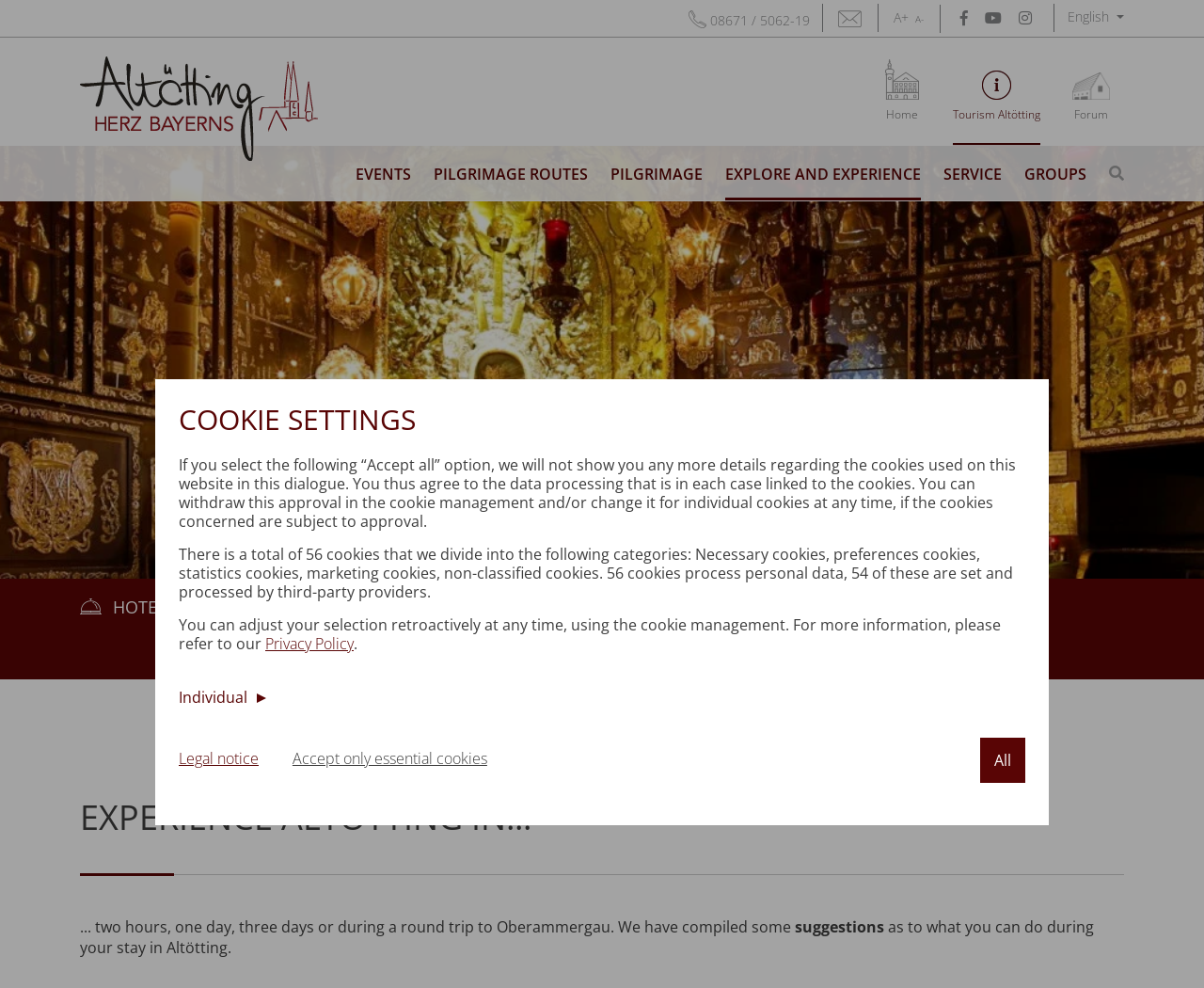Determine the bounding box coordinates of the region that needs to be clicked to achieve the task: "Learn about The Scheduler's Toolbar".

None